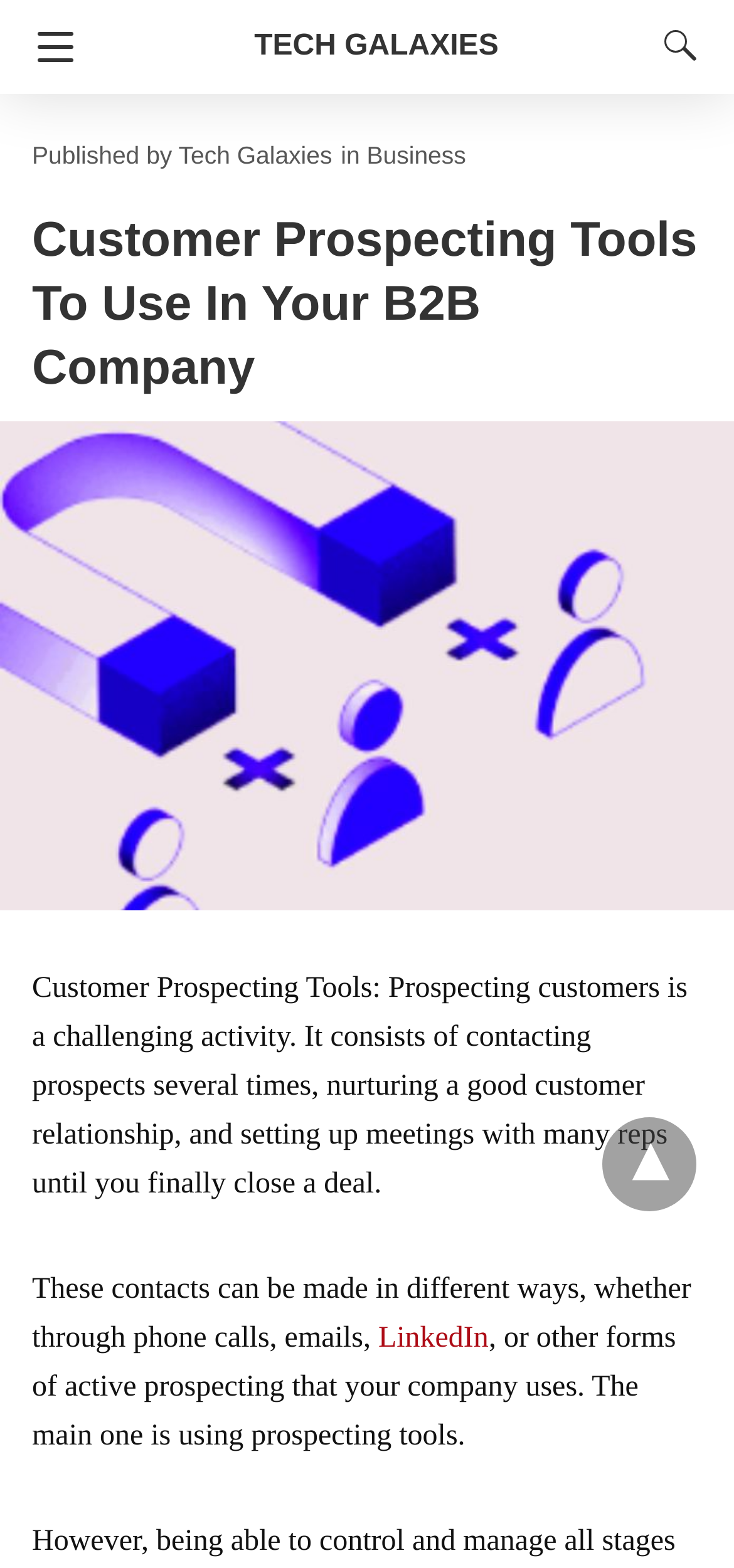Using the description "Business", predict the bounding box of the relevant HTML element.

[0.5, 0.09, 0.635, 0.108]